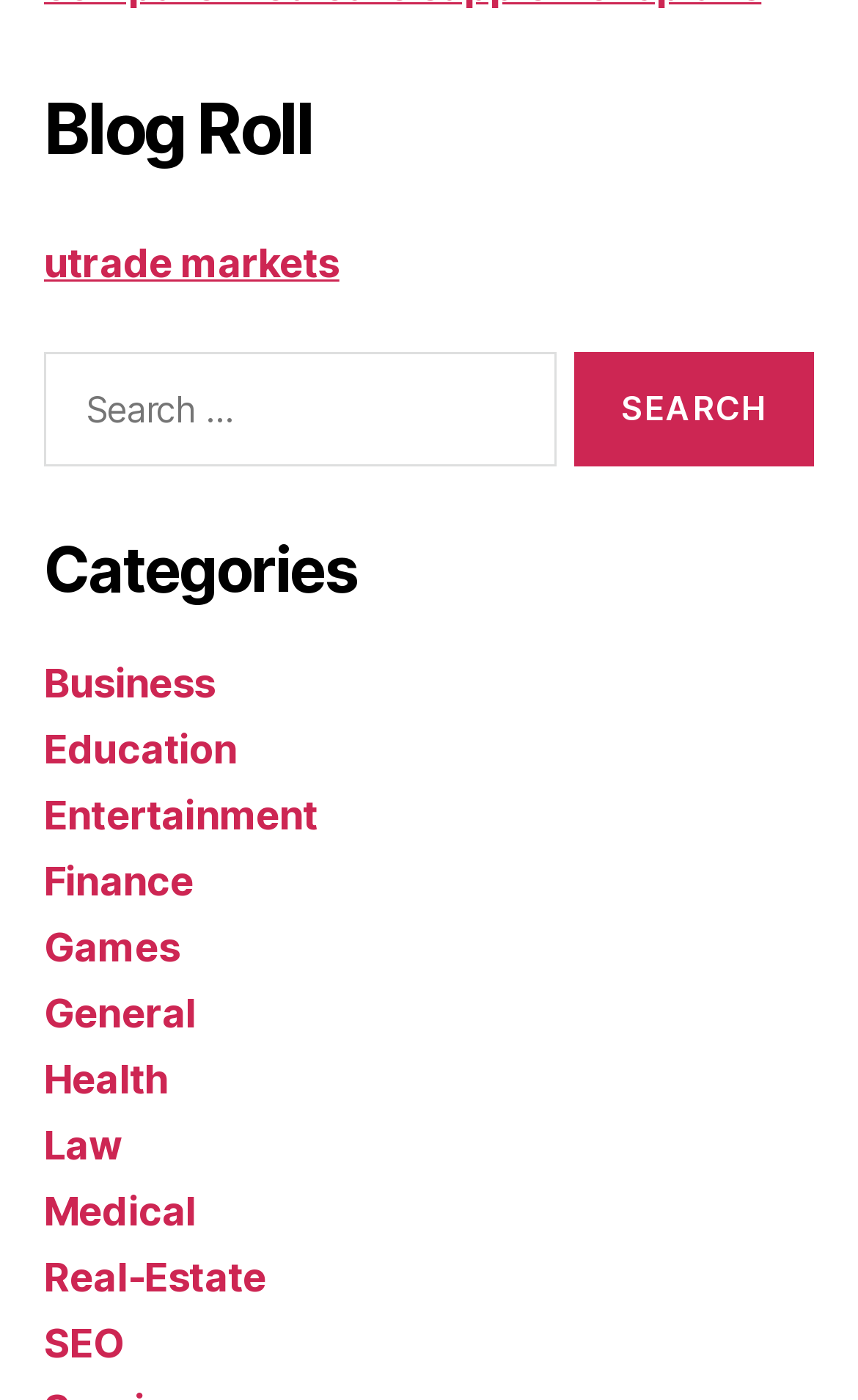How many categories are listed on this webpage?
Answer the question with detailed information derived from the image.

The webpage lists 14 categories, which are Business, Education, Entertainment, Finance, Games, General, Health, Law, Medical, Real-Estate, SEO, and others. These categories are listed under the heading 'Categories'.